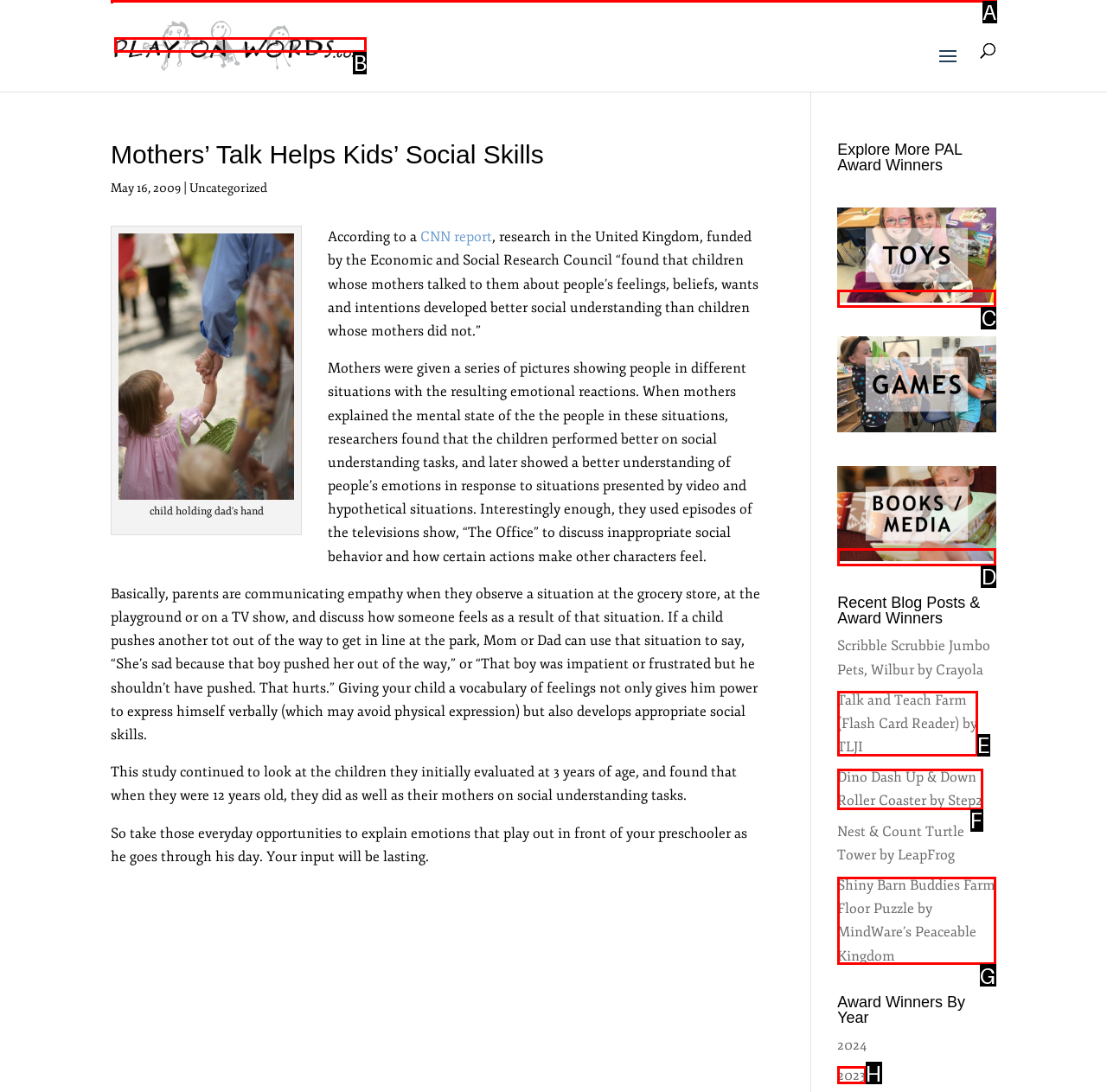Out of the given choices, which letter corresponds to the UI element required to Check related articles? Answer with the letter.

None